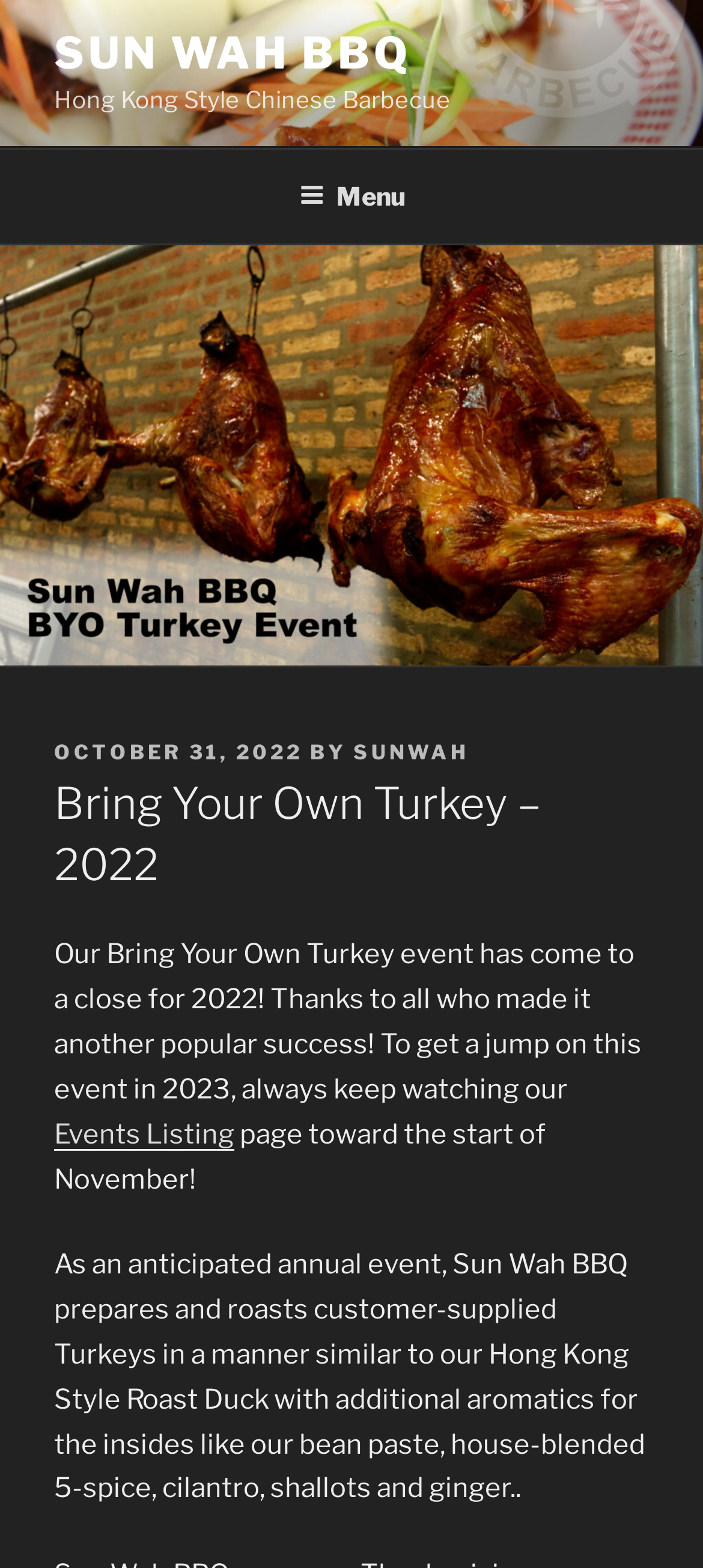Bounding box coordinates are specified in the format (top-left x, top-left y, bottom-right x, bottom-right y). All values are floating point numbers bounded between 0 and 1. Please provide the bounding box coordinate of the region this sentence describes: canvas2048×1151 366 KB

None